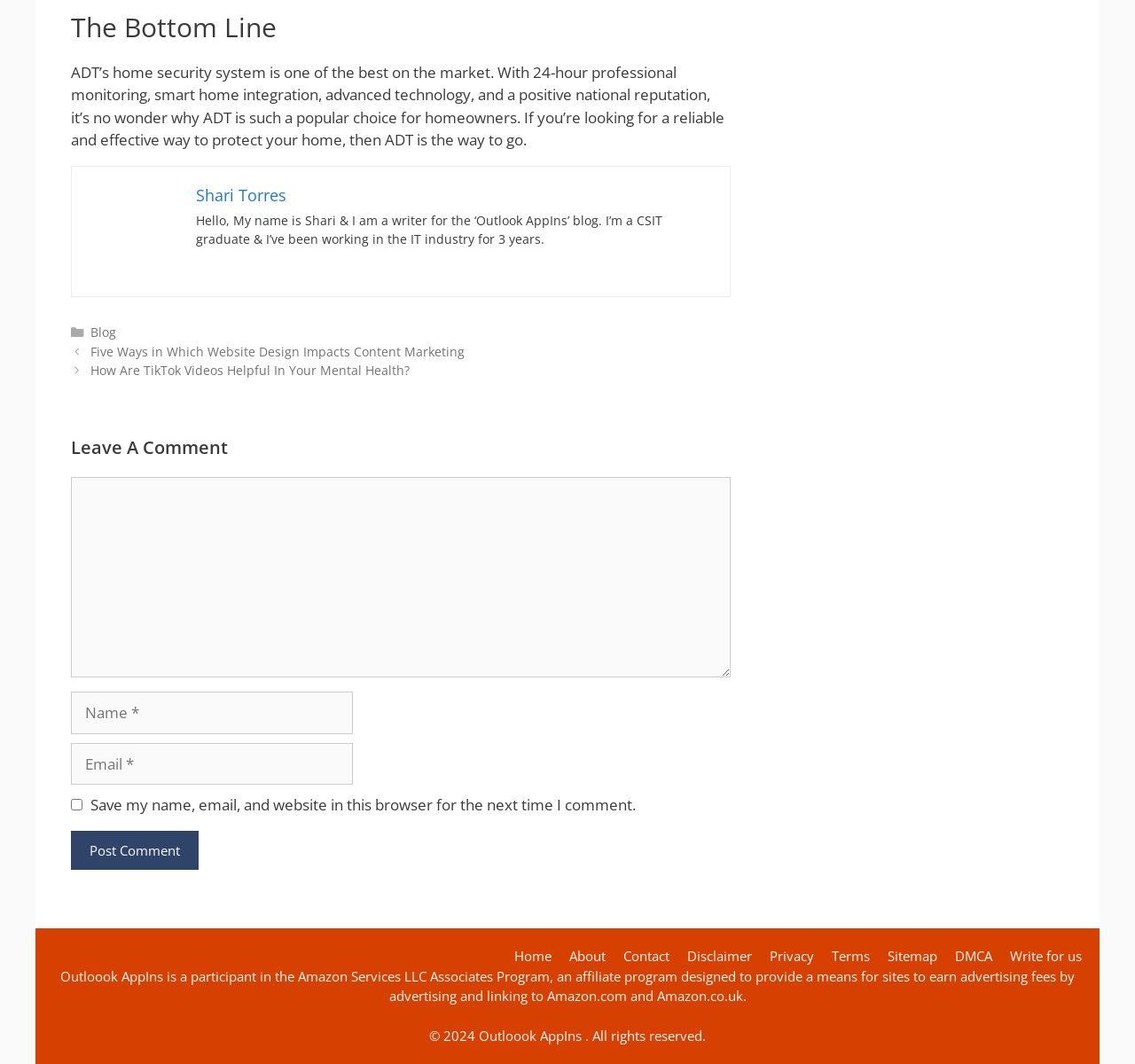Please pinpoint the bounding box coordinates for the region I should click to adhere to this instruction: "Click on the 'Shari Torres' link".

[0.173, 0.173, 0.252, 0.193]